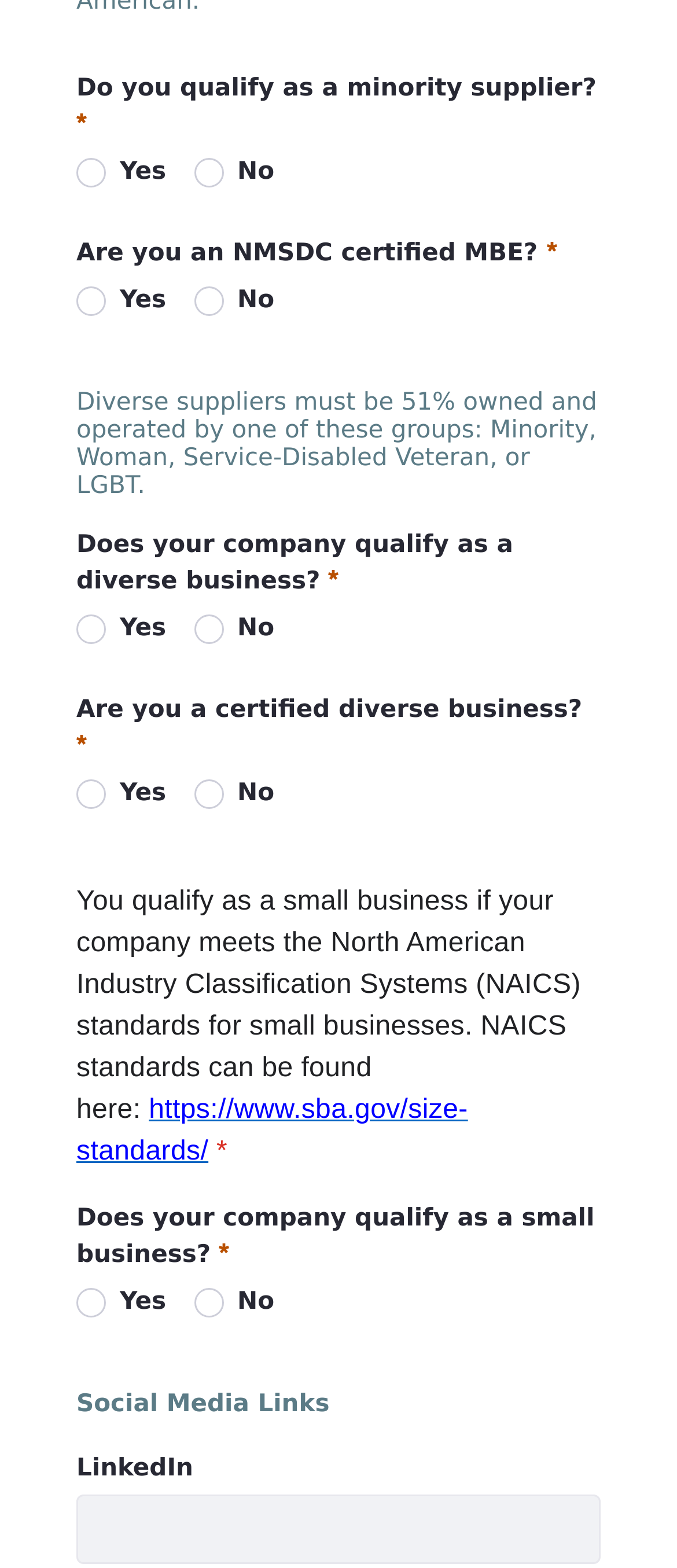What is the definition of a diverse business?
Based on the screenshot, provide your answer in one word or phrase.

51% owned and operated by one of these groups